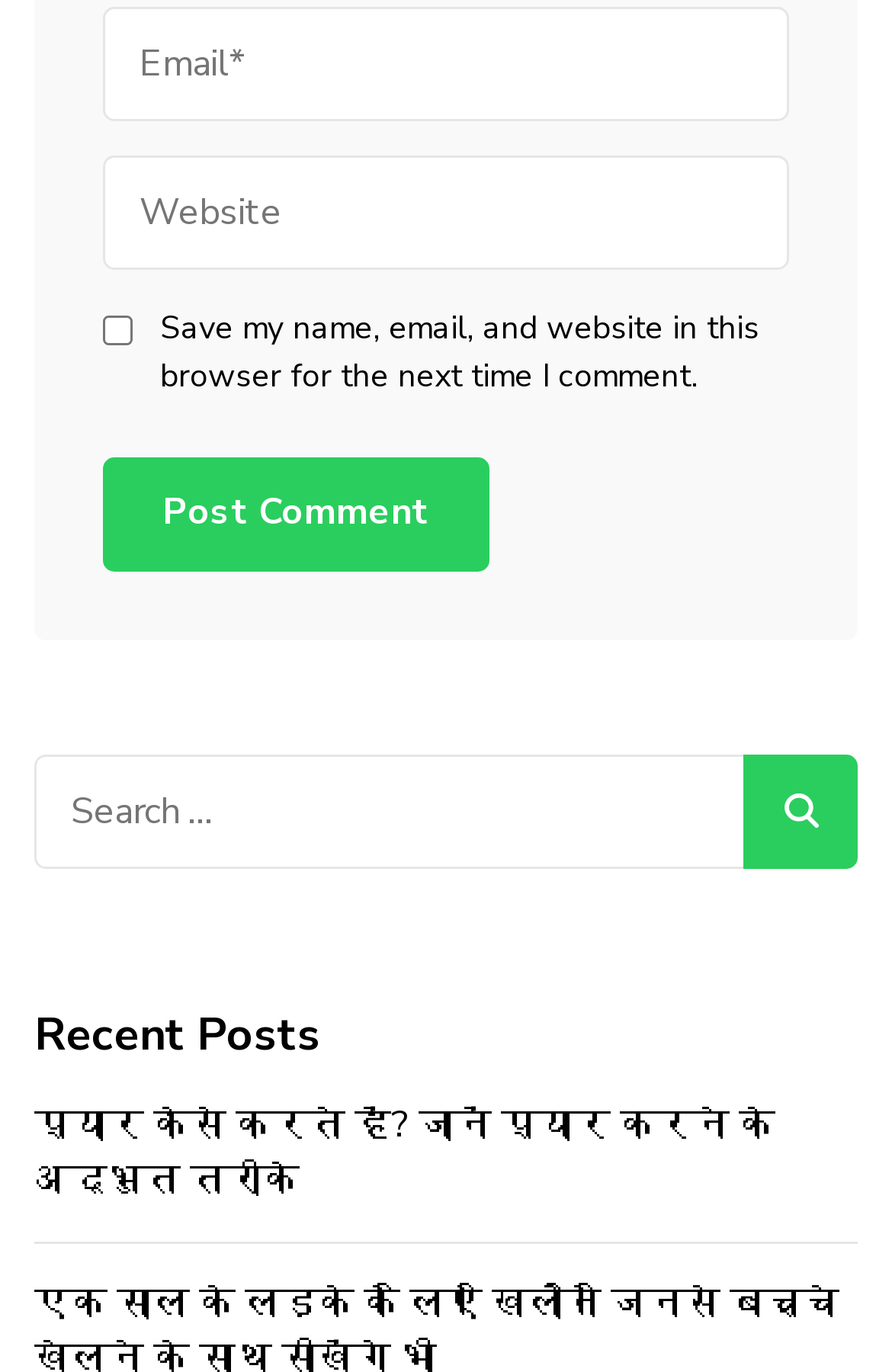What is the language of the link 'प्यार कैसे करते हैं? जानें प्यार करने के अद्भुत तरीके'?
Based on the visual information, provide a detailed and comprehensive answer.

The link 'प्यार कैसे करते हैं? जानें प्यार करने के अद्भुत तरीके' appears to be in Hindi language, which is a language spoken in India and other countries.